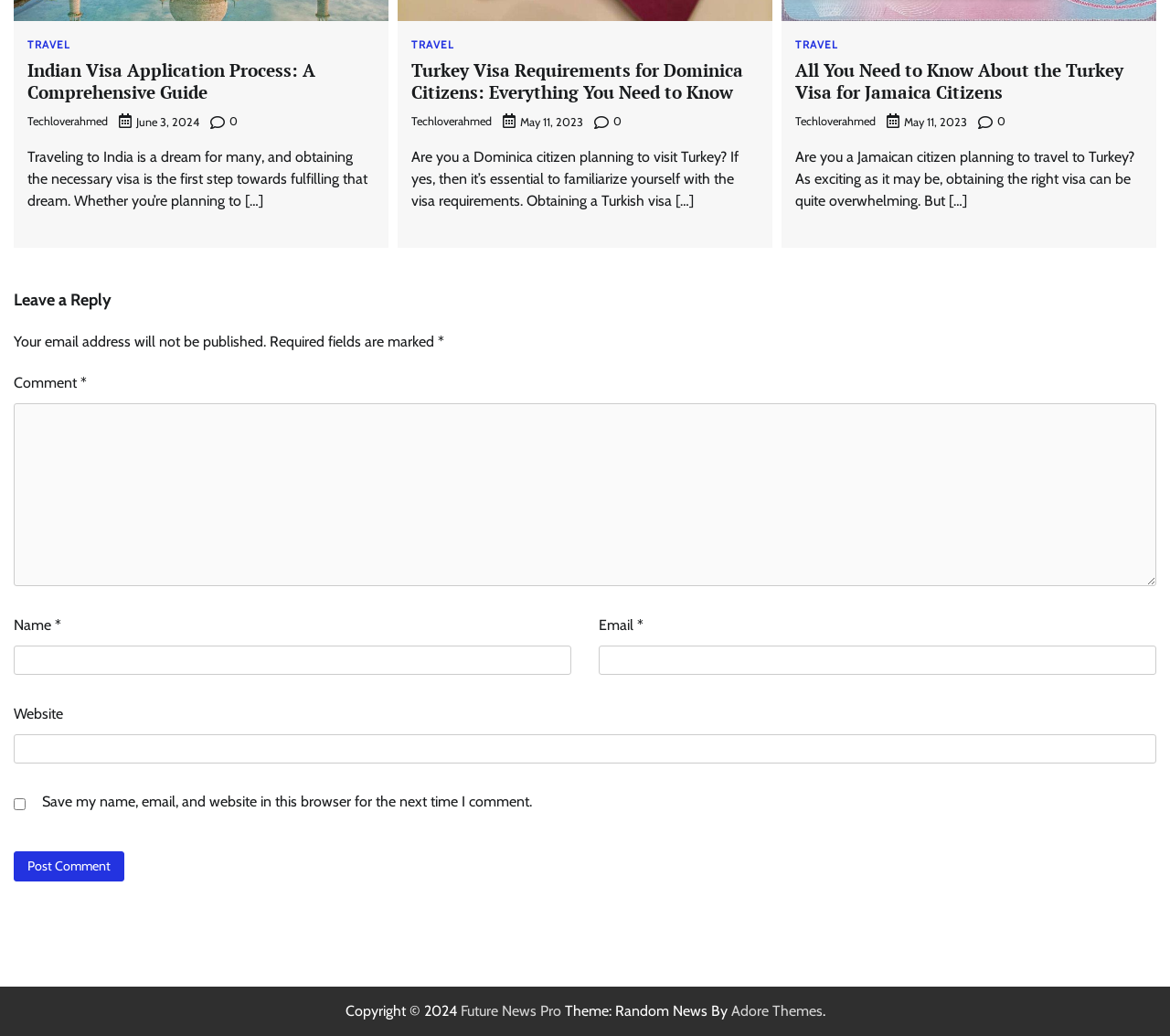Give a concise answer using one word or a phrase to the following question:
What is the purpose of the comment section?

To leave a reply